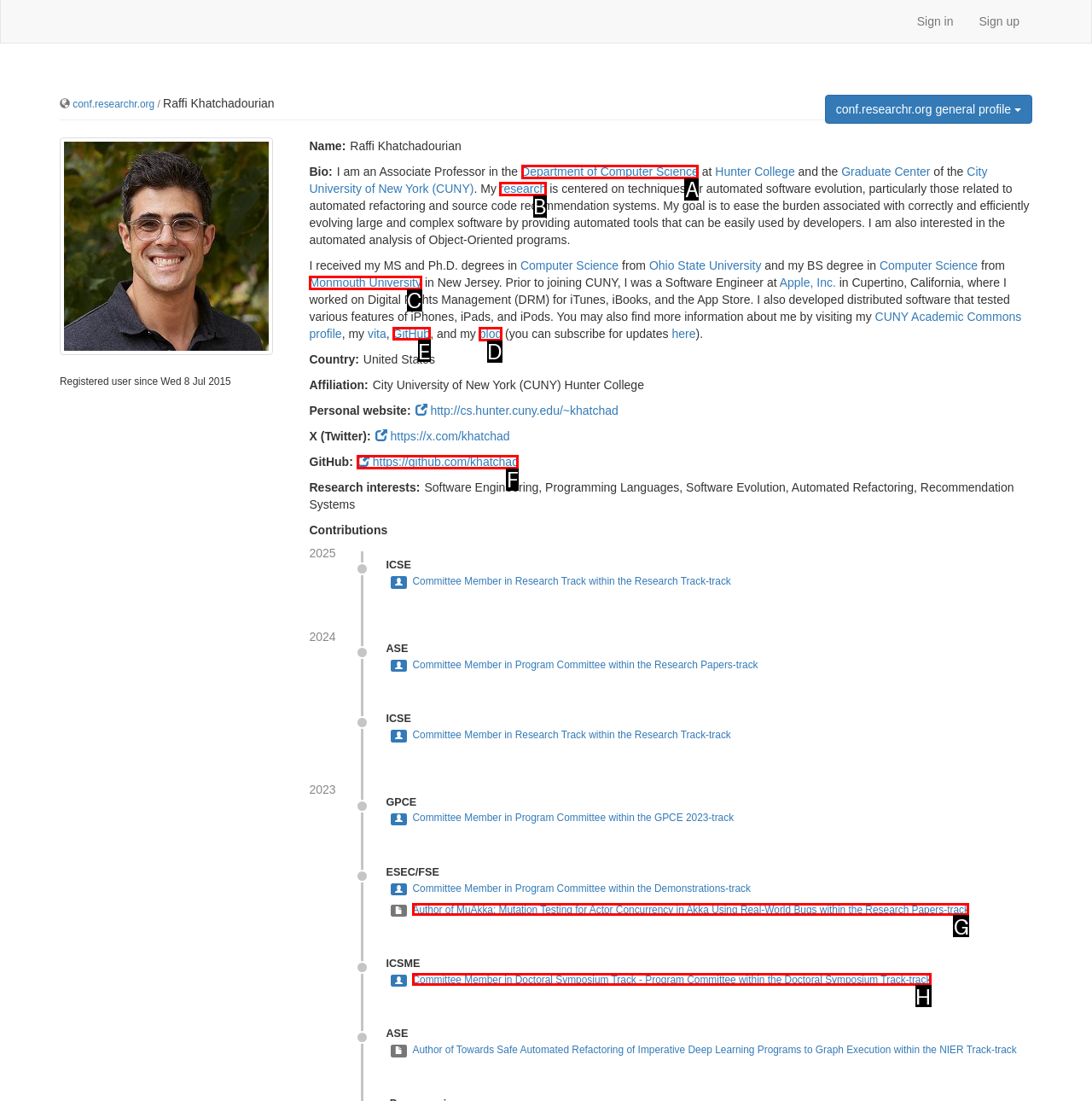For the task: Visit Raffi Khatchadourian's GitHub page, tell me the letter of the option you should click. Answer with the letter alone.

E